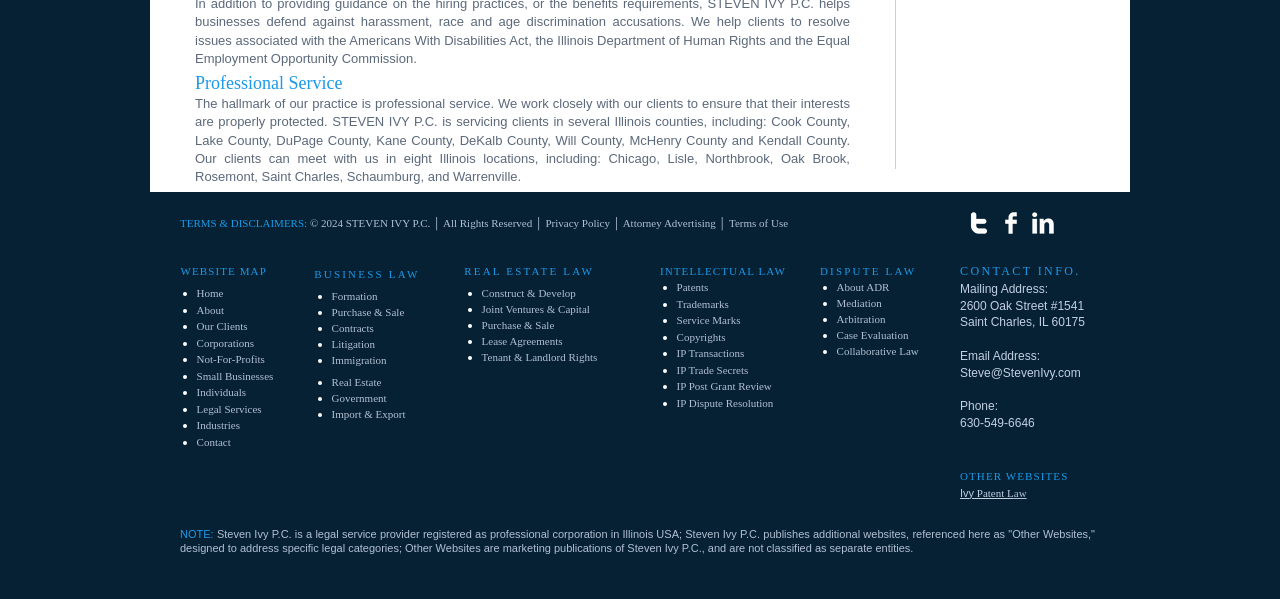What counties in Illinois does the law firm serve?
Based on the screenshot, provide a one-word or short-phrase response.

Cook, Lake, DuPage, Kane, DeKalb, Will, McHenry, Kendall